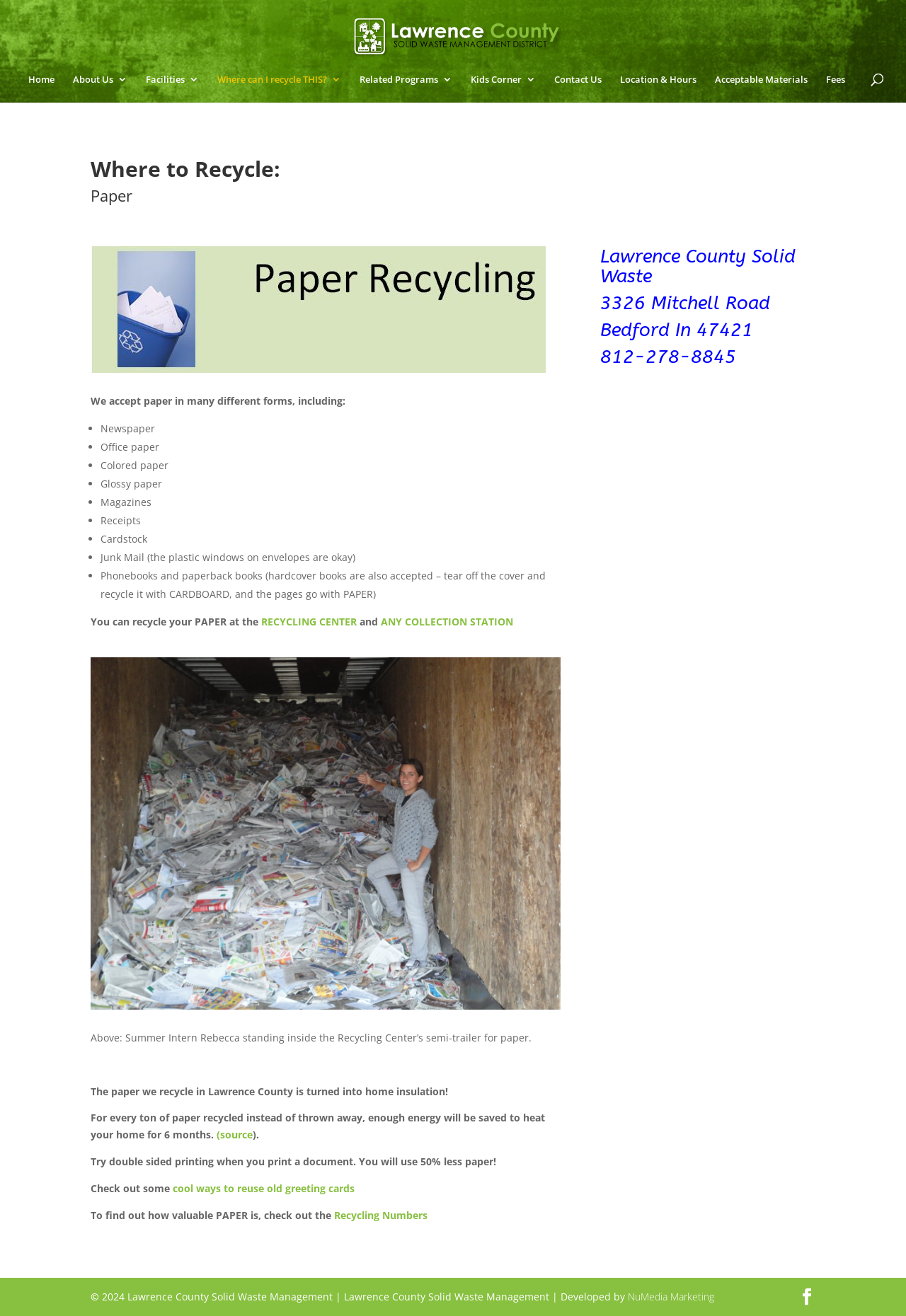Provide a one-word or one-phrase answer to the question:
What types of paper can be recycled?

Newspaper, office paper, etc.